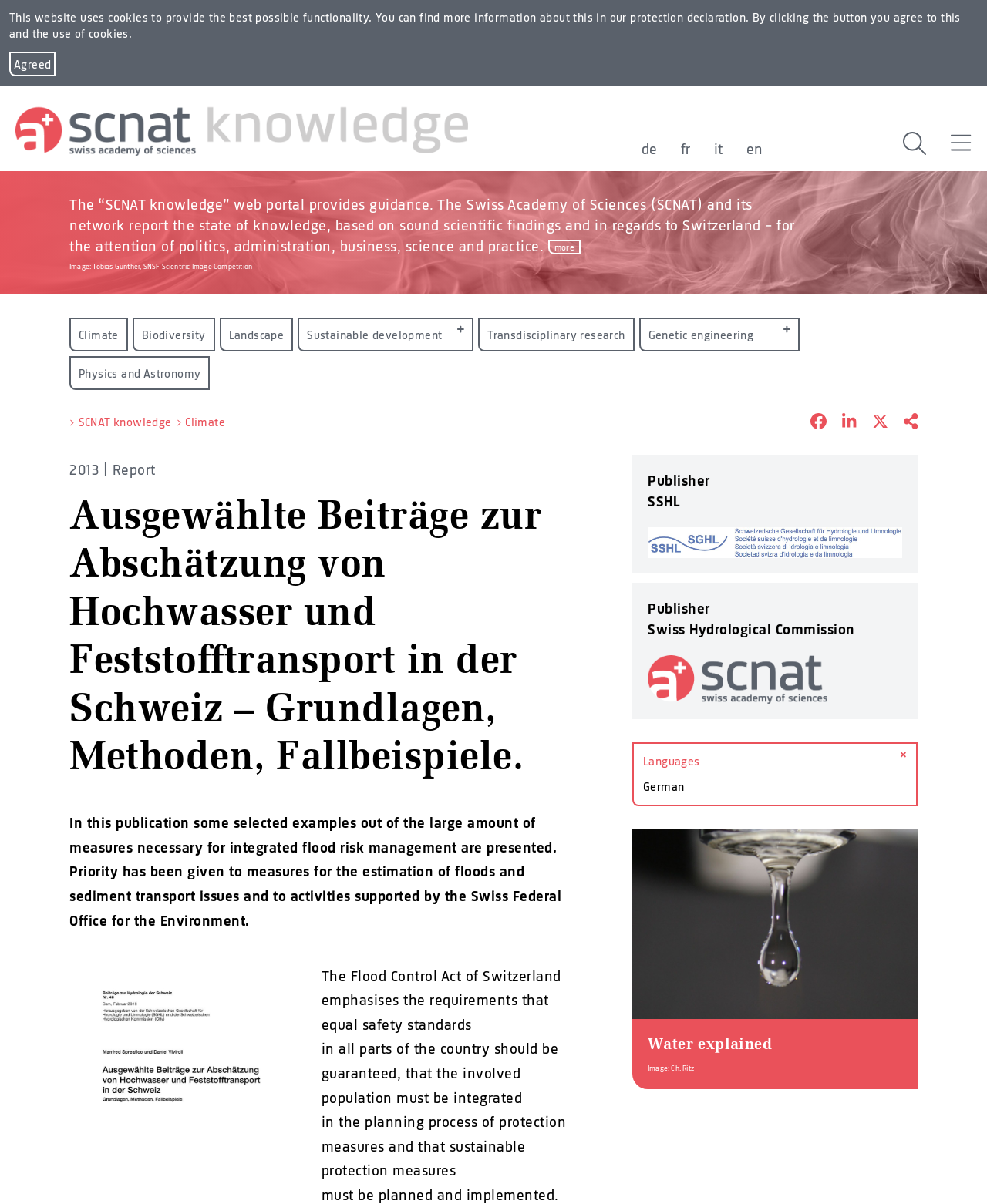Find the headline of the webpage and generate its text content.

Ausgewählte Beiträge zur Abschätzung von Hochwasser und Feststofftransport in der Schweiz – Grundlagen, Methoden, Fallbeispiele.